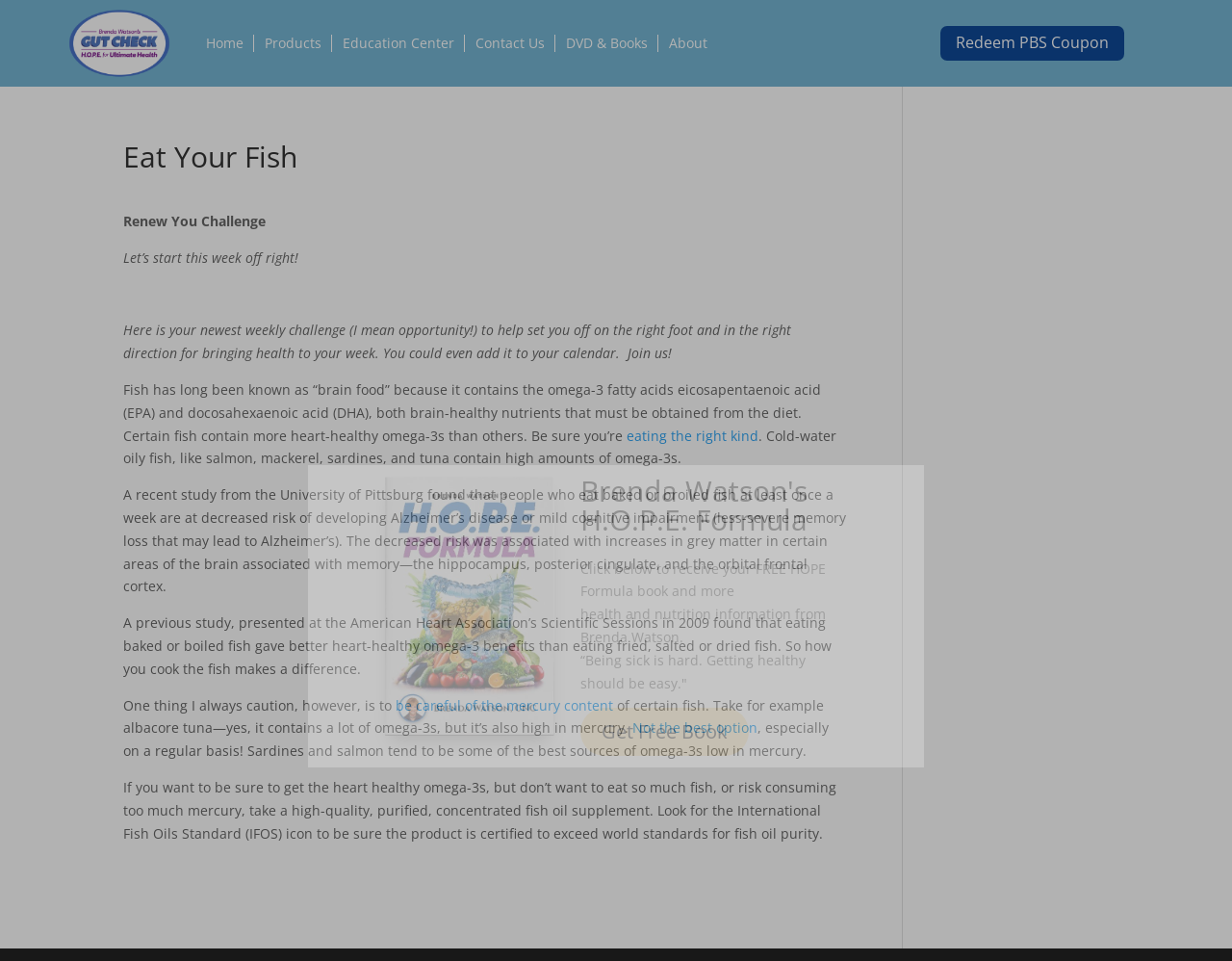Find the bounding box coordinates of the element I should click to carry out the following instruction: "Click the 'About' link".

[0.543, 0.0, 0.574, 0.09]